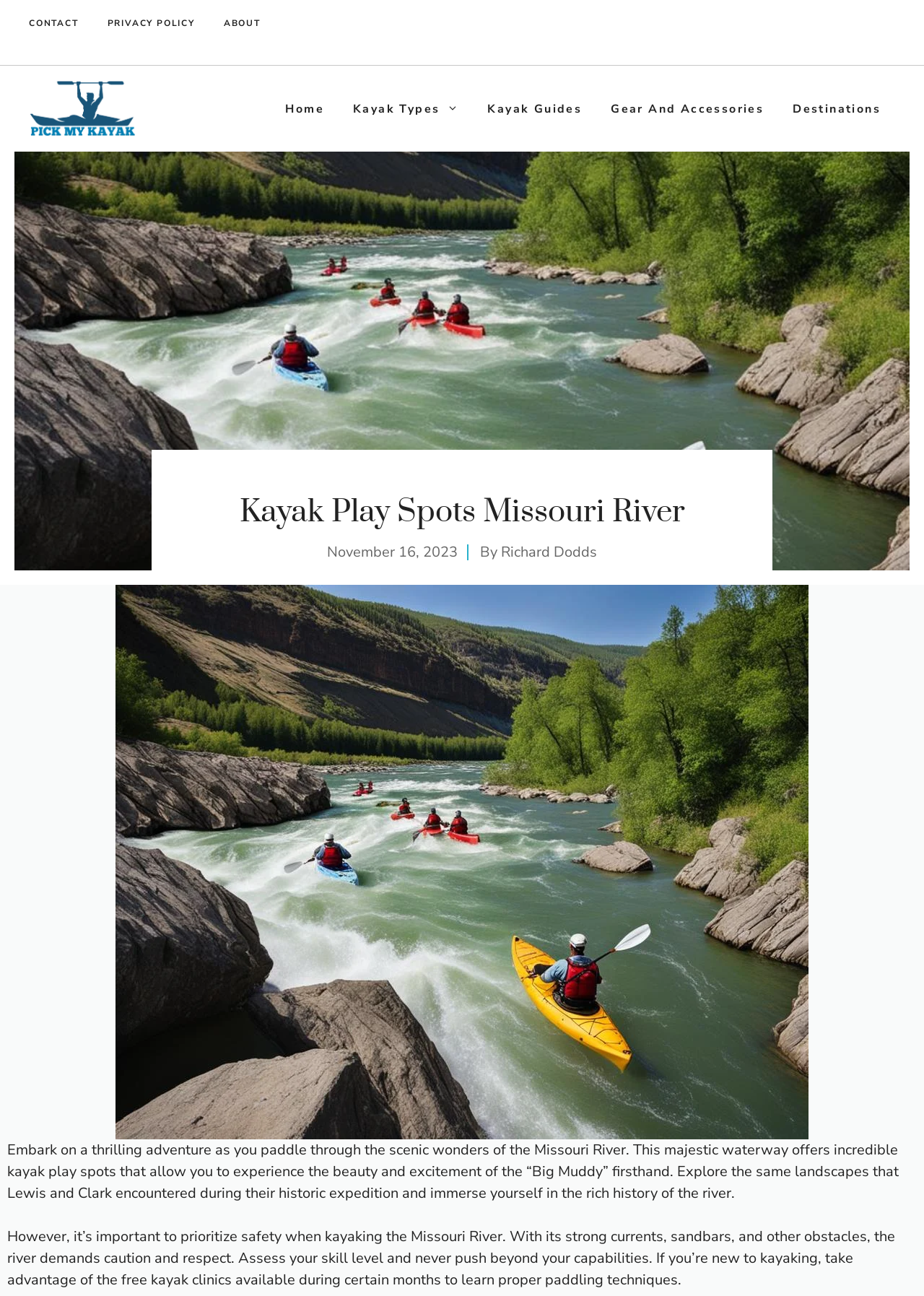Create a full and detailed caption for the entire webpage.

The webpage is about kayak play spots on the Missouri River, with a focus on adventure and safety. At the top, there are three links: "CONTACT", "PRIVACY POLICY", and "ABOUT", aligned horizontally. Below these links, there is a banner with a link to "Pick My Kayak" and an image of the same name.

To the right of the banner, there is a navigation menu with five links: "Home", "Kayak Types", "Kayak Guides", "Gear And Accessories", and "Destinations". These links are also aligned horizontally.

The main content of the webpage starts with a heading "Kayak Play Spots Missouri River" in the middle of the page. Below the heading, there is a timestamp "November 16, 2023" and an author's name "Richard Dodds" with a link. 

The main article is divided into two paragraphs. The first paragraph describes the Missouri River as a scenic wonder with incredible kayak play spots, allowing users to experience the beauty and excitement of the river. The second paragraph emphasizes the importance of safety when kayaking the Missouri River, advising users to assess their skill level and never push beyond their capabilities. There is also a link to free kayak clinics available during certain months to learn proper paddling techniques.

There is a large image on the page, taking up most of the space below the navigation menu, which appears to be related to kayak play spots on the Missouri River.